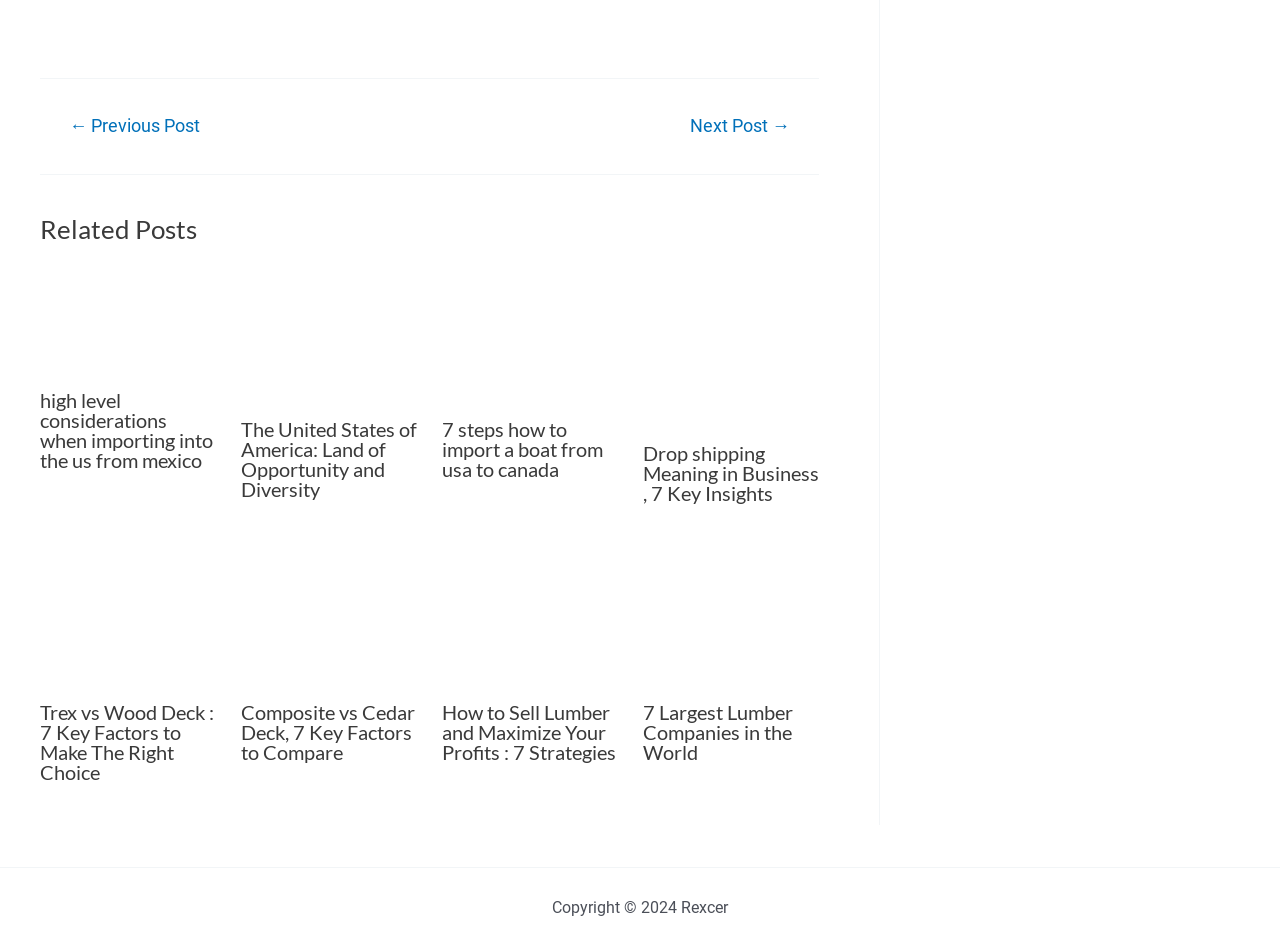Determine the bounding box coordinates for the area you should click to complete the following instruction: "go to previous post".

[0.033, 0.124, 0.178, 0.143]